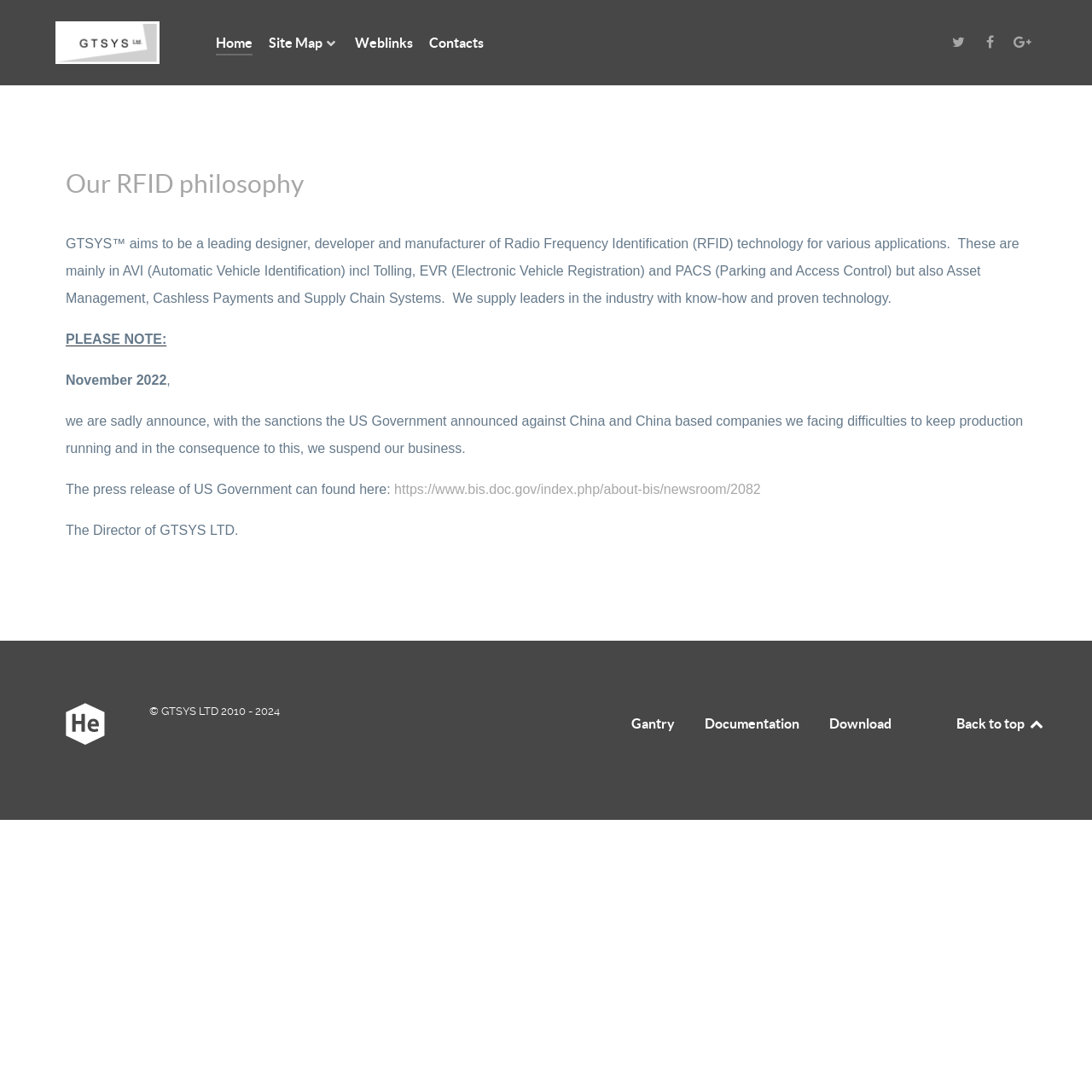Given the description Site Map, predict the bounding box coordinates of the UI element. Ensure the coordinates are in the format (top-left x, top-left y, bottom-right x, bottom-right y) and all values are between 0 and 1.

[0.246, 0.029, 0.31, 0.052]